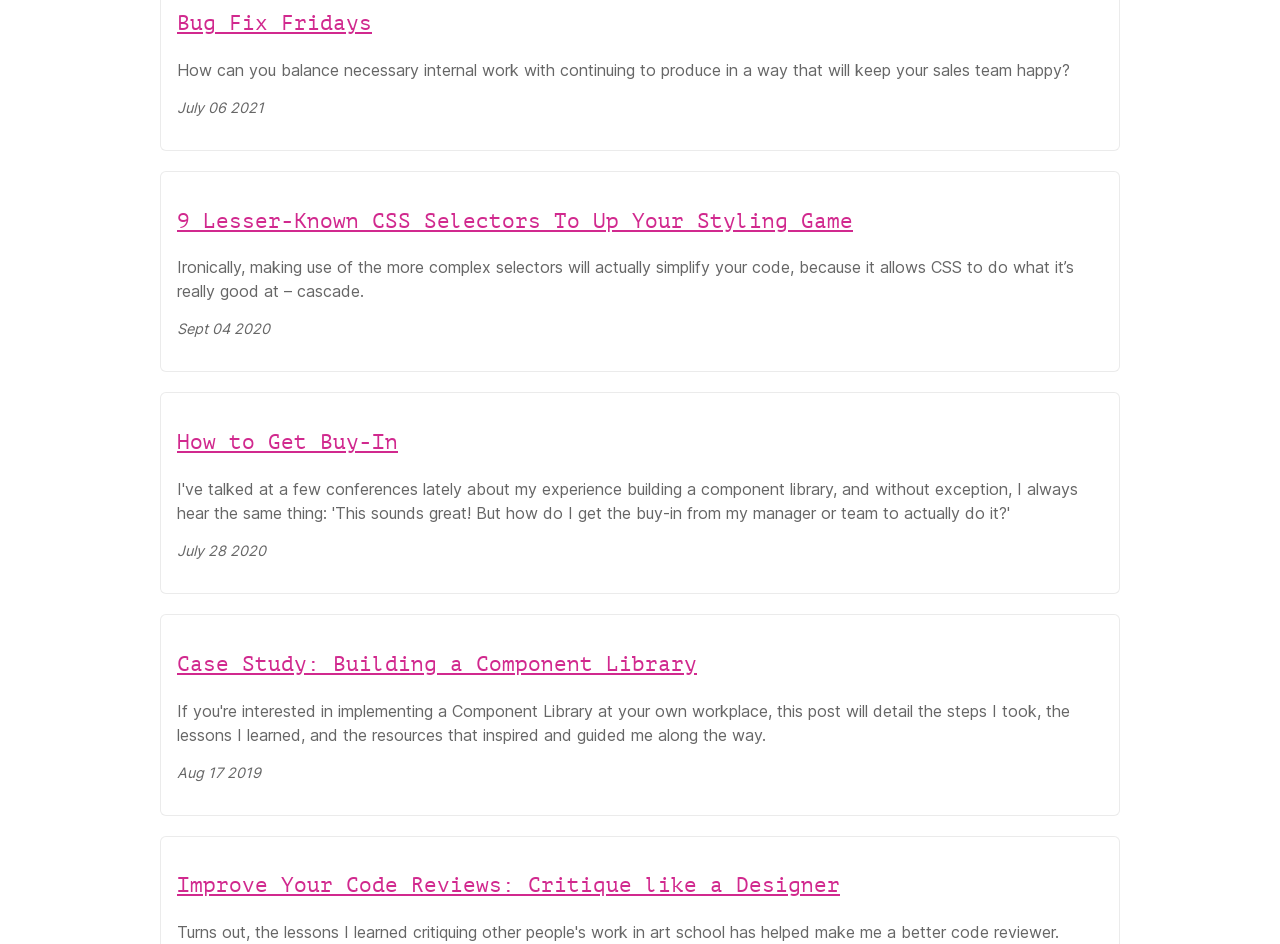Based on the element description "How to Get Buy-In", predict the bounding box coordinates of the UI element.

[0.138, 0.456, 0.862, 0.483]